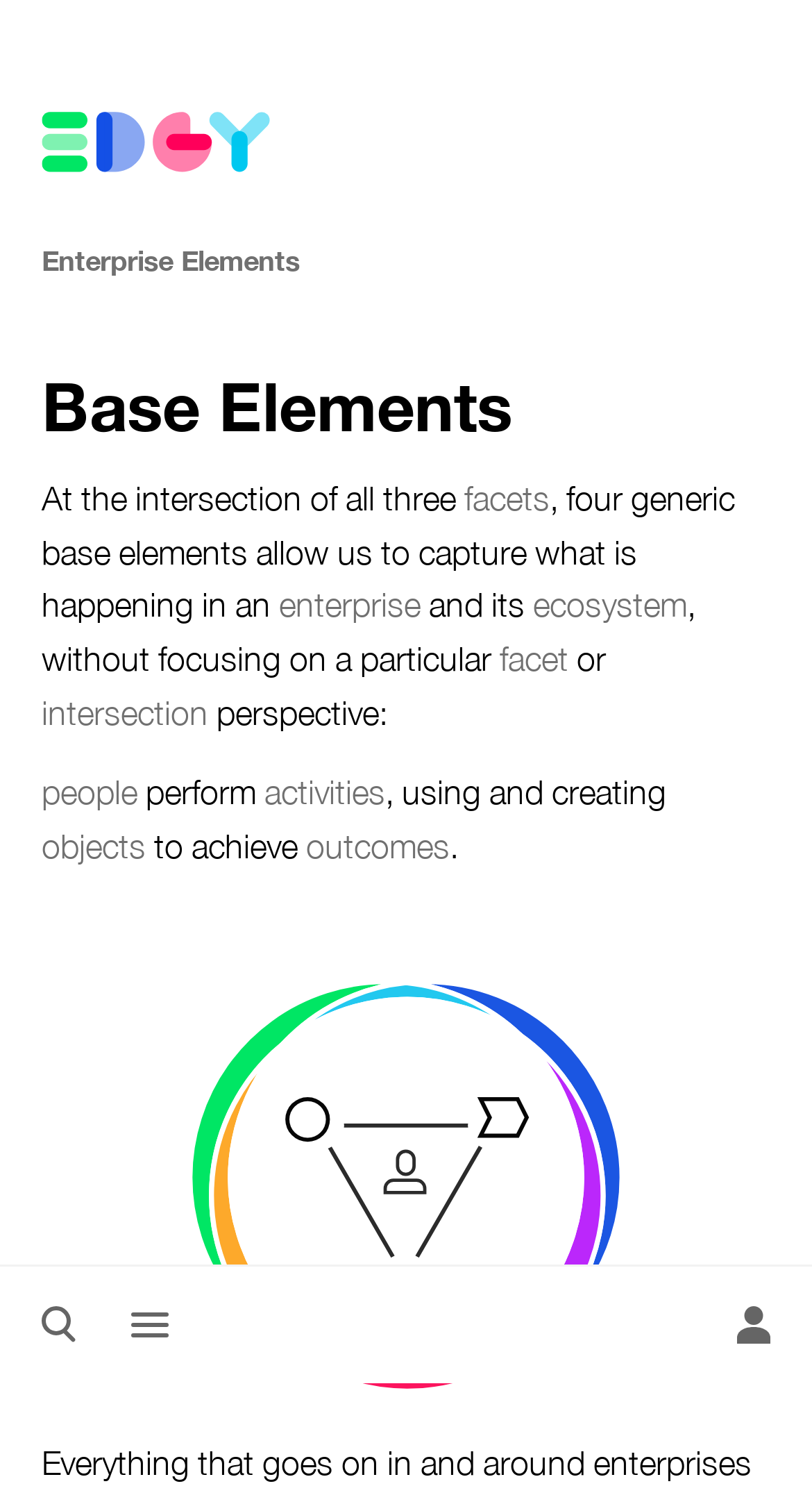Please locate the bounding box coordinates of the region I need to click to follow this instruction: "Explore 'ecosystem'".

[0.656, 0.39, 0.846, 0.415]